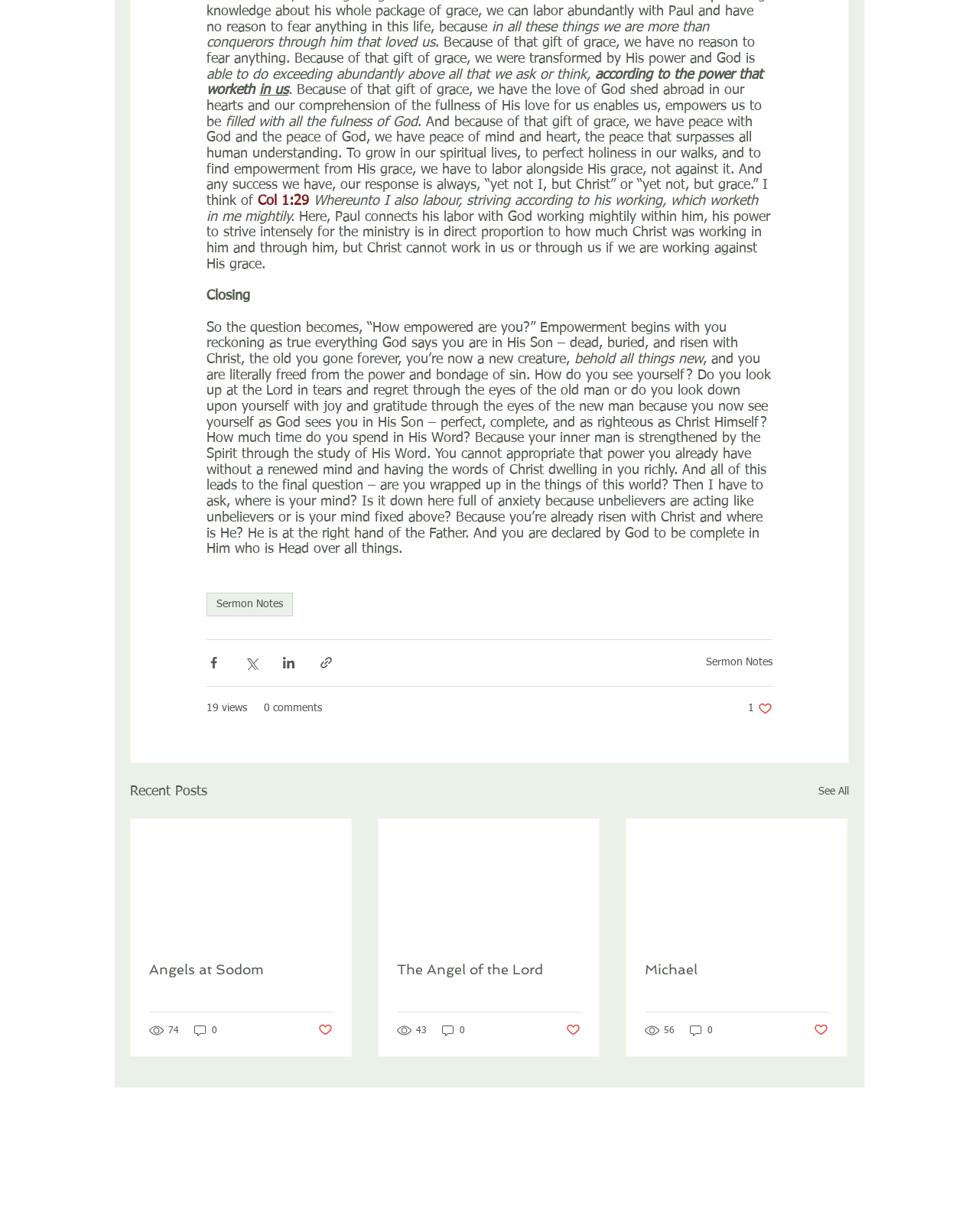Answer the question with a brief word or phrase:
What is the title of the second article in the 'Recent Posts' section?

The Angel of the Lord